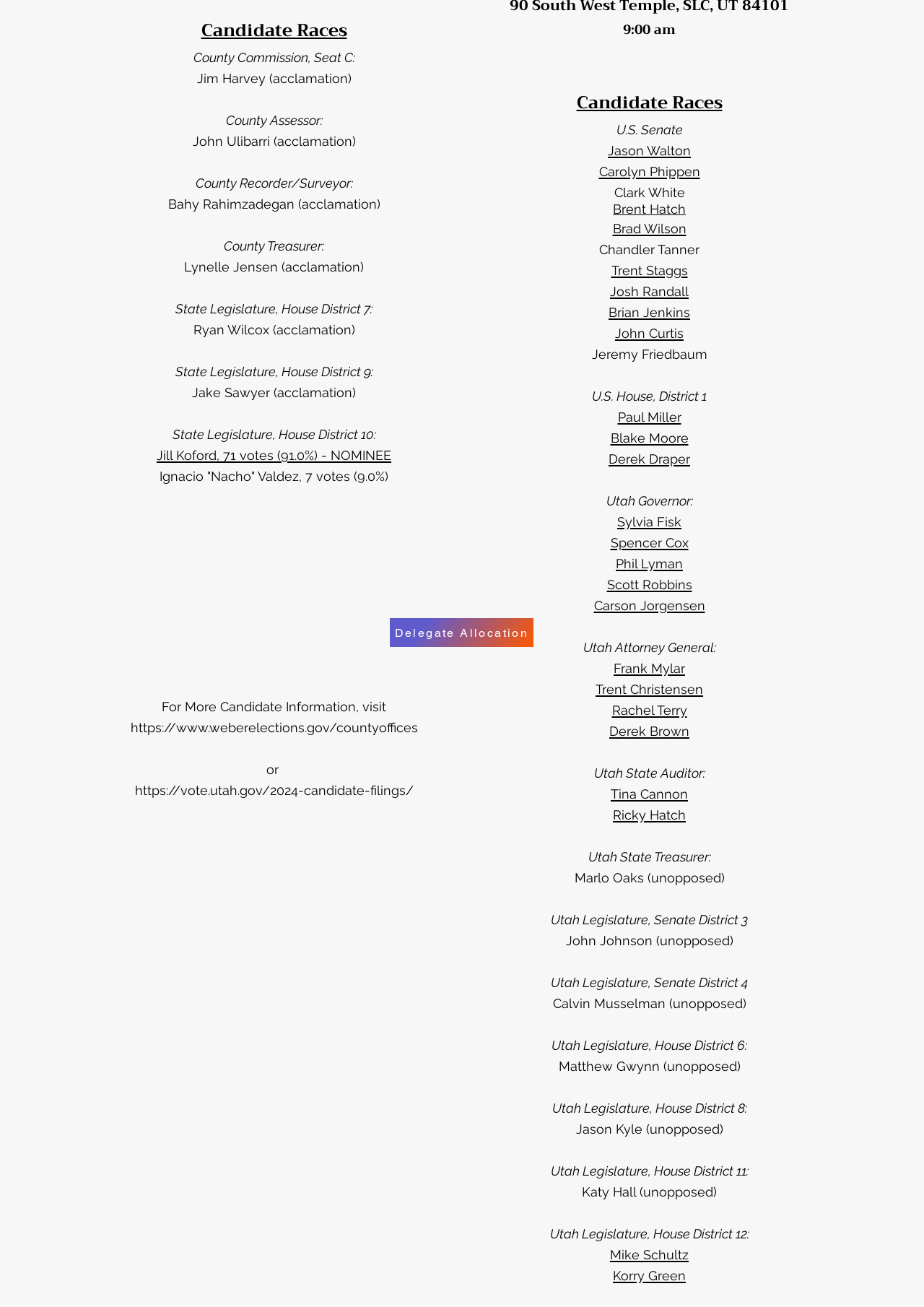Provide the bounding box coordinates of the HTML element described by the text: "Korry Green". The coordinates should be in the format [left, top, right, bottom] with values between 0 and 1.

[0.663, 0.967, 0.742, 0.983]